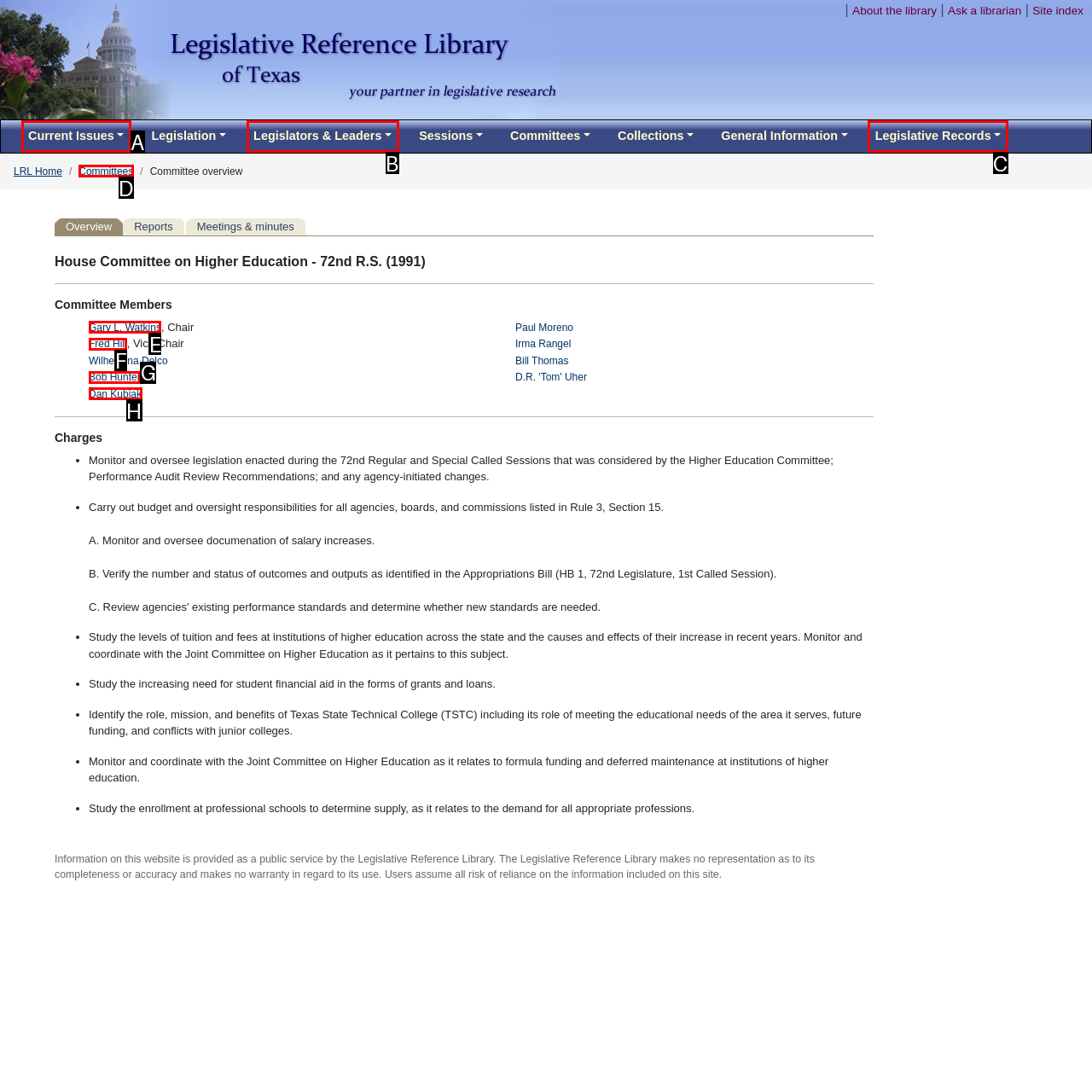Please determine which option aligns with the description: Bob Hunter. Respond with the option’s letter directly from the available choices.

G